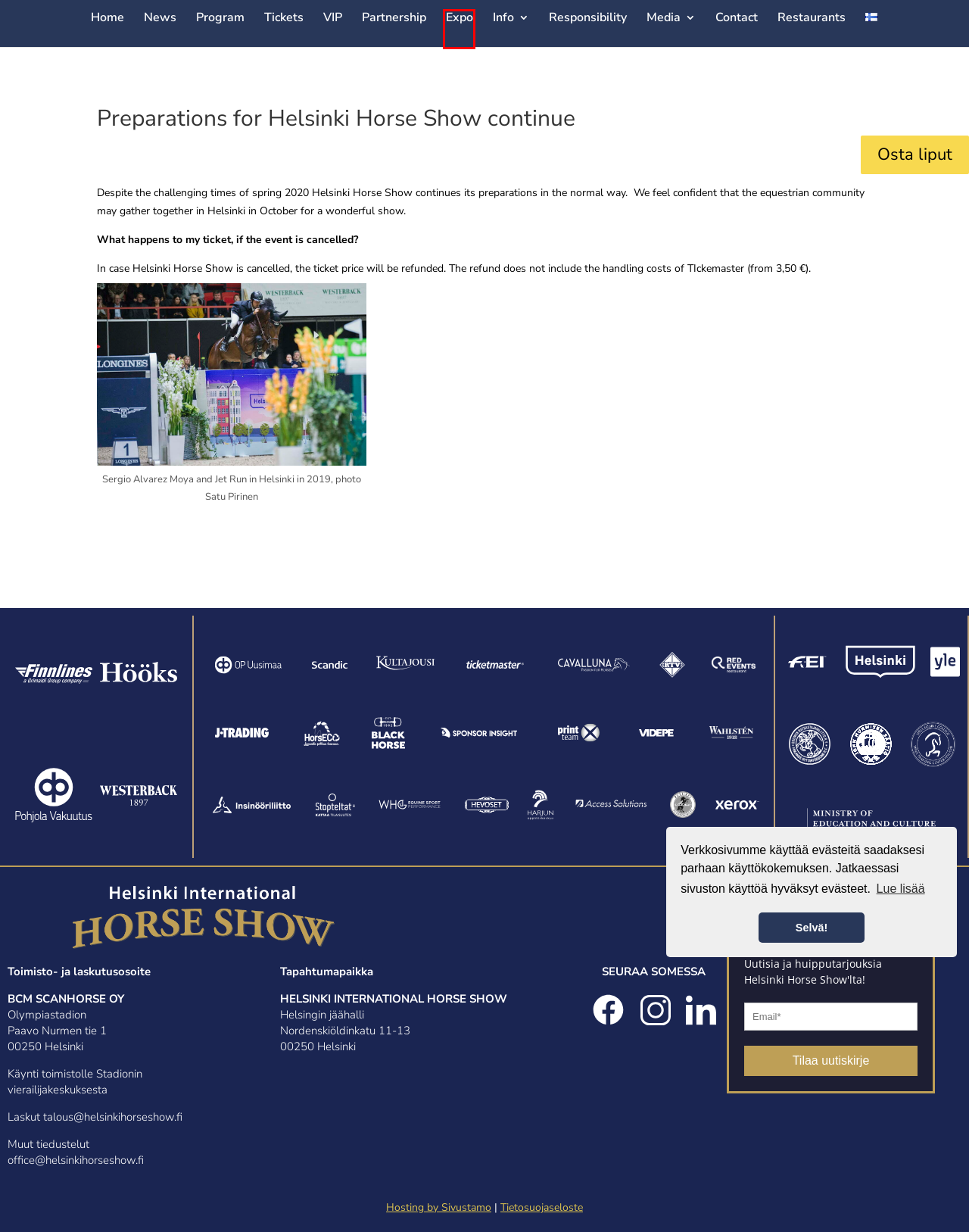You have been given a screenshot of a webpage with a red bounding box around a UI element. Select the most appropriate webpage description for the new webpage that appears after clicking the element within the red bounding box. The choices are:
A. Partners - Helsinki International Horse Show
B. VIP - Helsinki International Horse Show
C. Helsinki International Horse Show eng - Helsinki International Horse Show
D. News - Helsinki International Horse Show
E. Event Information - Helsinki International Horse Show
F. Program - Helsinki International Horse Show
G. Media - Info - Helsinki International Horse Show
H. What are cookies? | Cookies & You

B